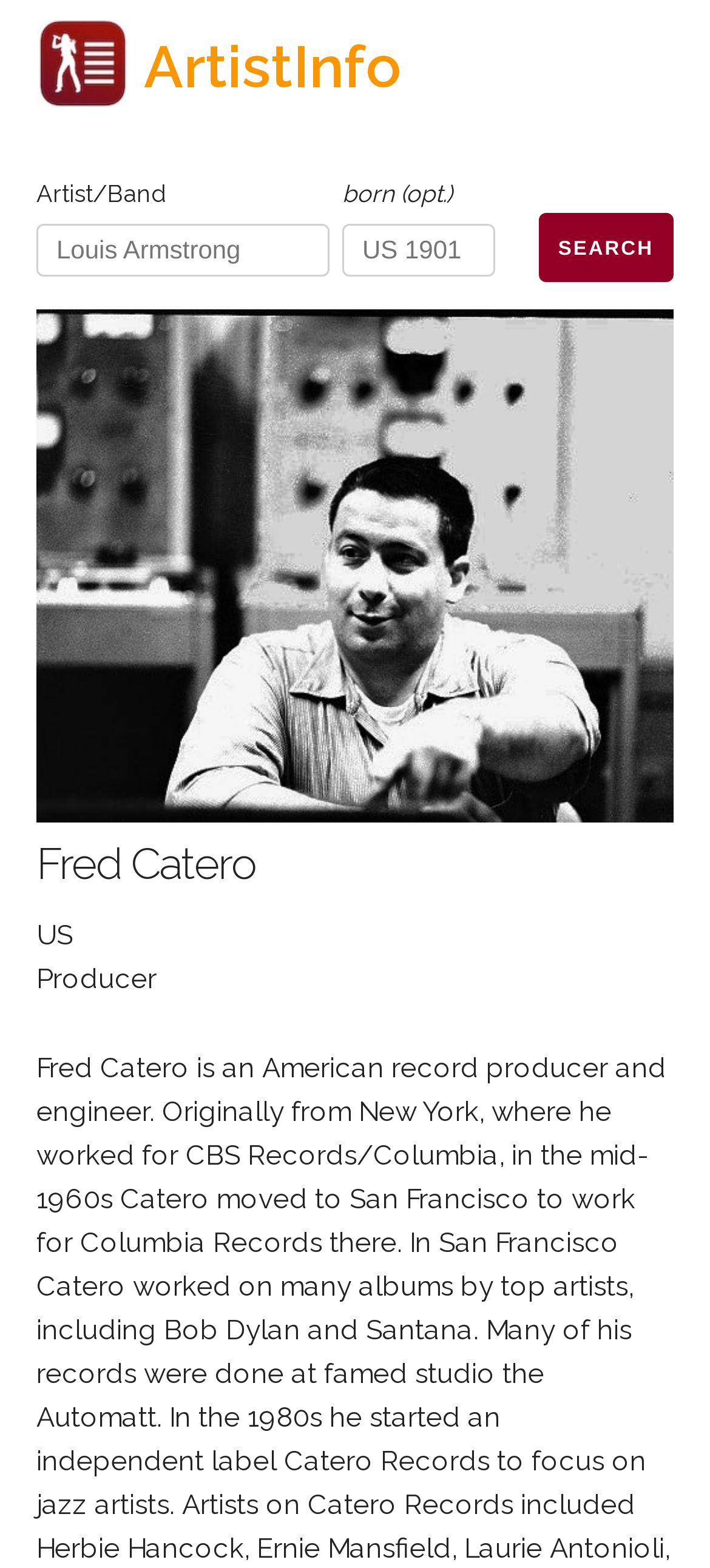Specify the bounding box coordinates (top-left x, top-left y, bottom-right x, bottom-right y) of the UI element in the screenshot that matches this description: parent_node: Artist/Band name="name" placeholder="Louis Armstrong"

[0.051, 0.142, 0.464, 0.176]